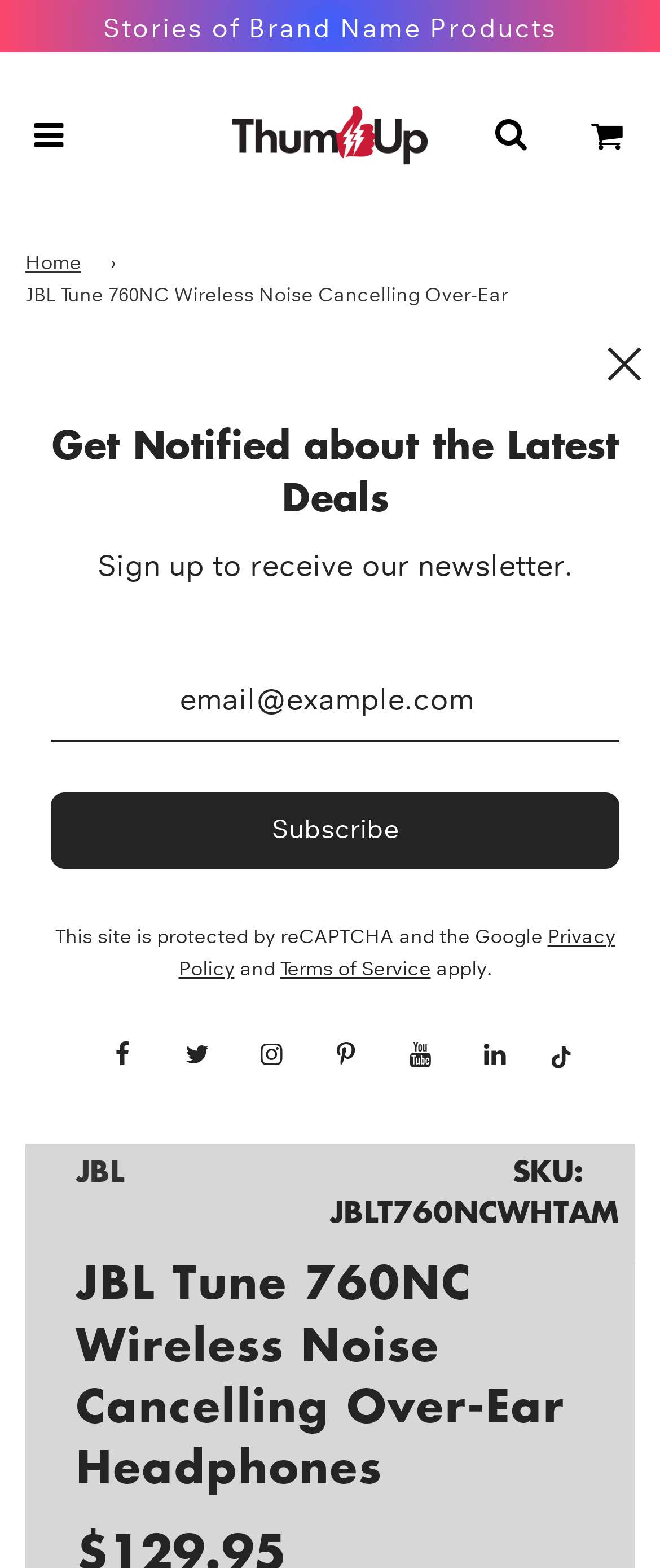Identify the bounding box coordinates for the UI element that matches this description: "Stories of Brand Name Products".

[0.156, 0.008, 0.844, 0.028]